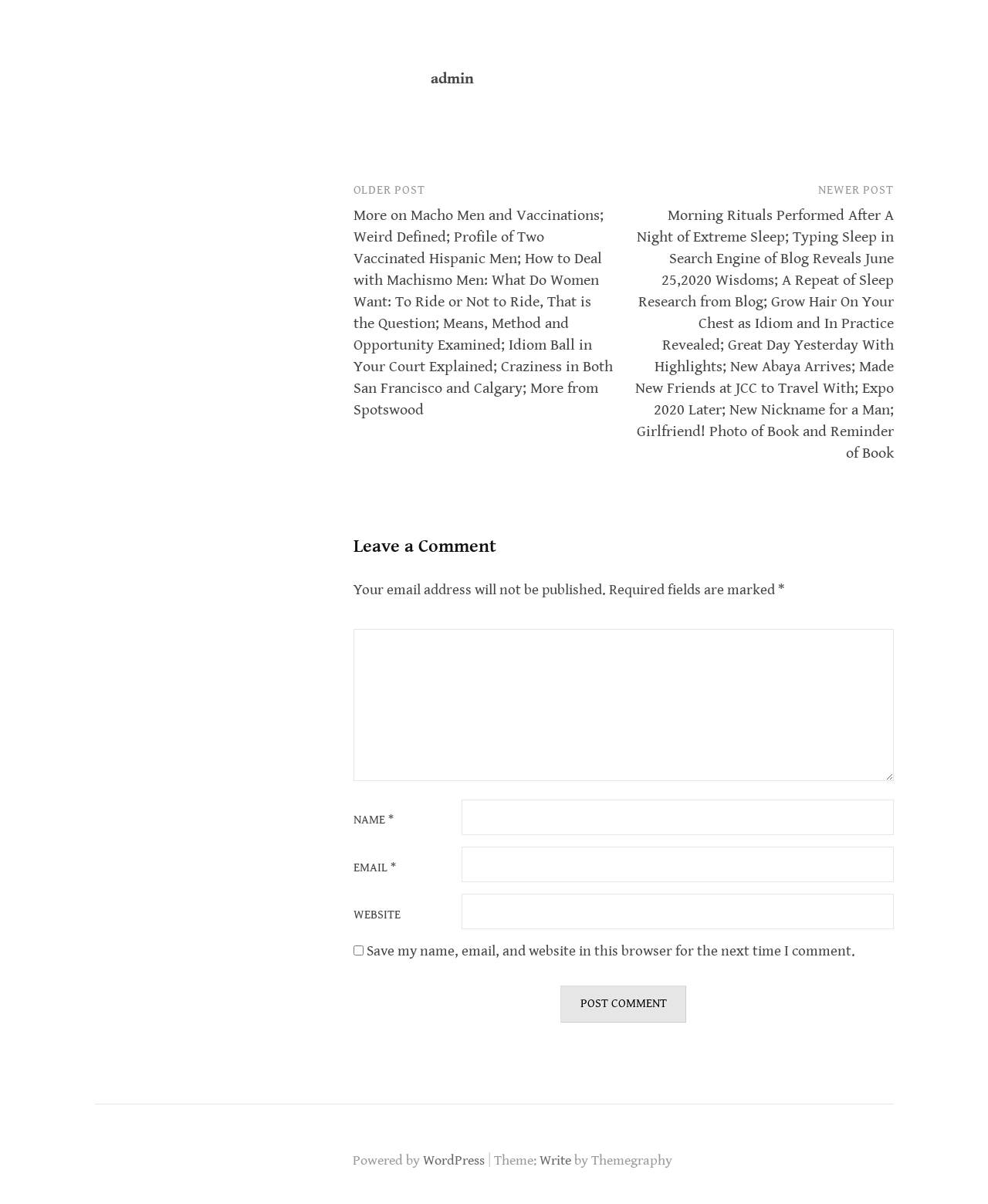Please find the bounding box coordinates for the clickable element needed to perform this instruction: "Click on the 'OLDER POST' link".

[0.357, 0.152, 0.43, 0.164]